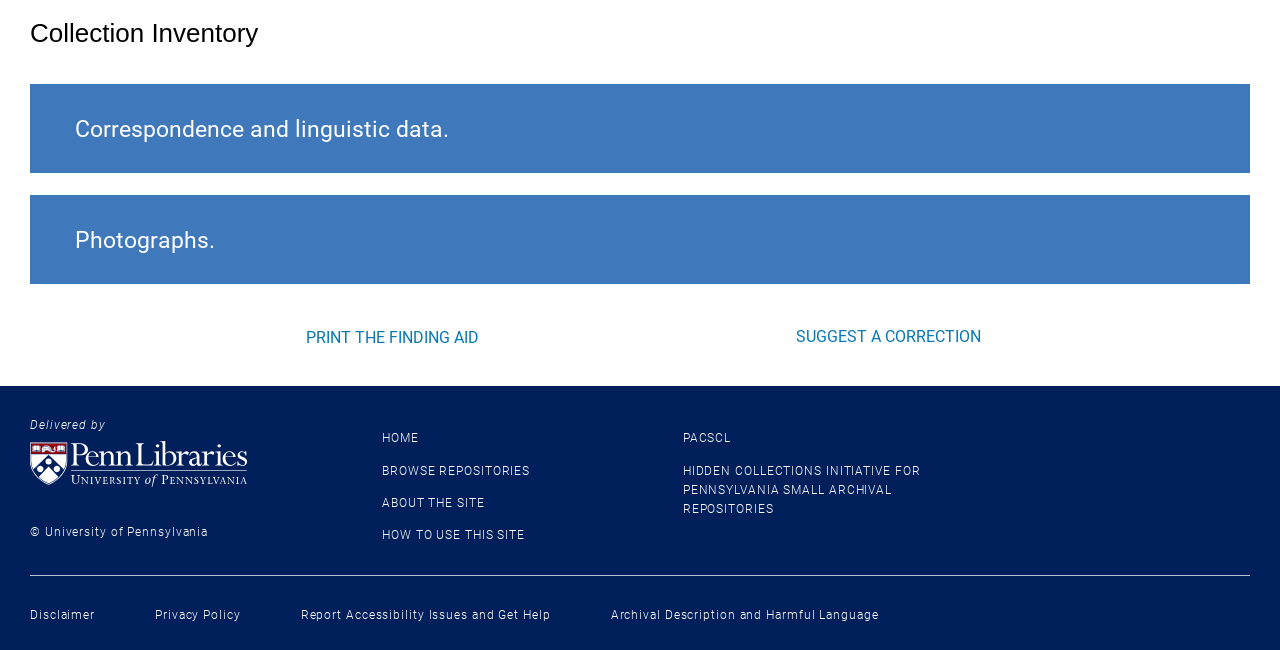Find the bounding box coordinates of the clickable area that will achieve the following instruction: "Suggest a correction".

[0.621, 0.503, 0.766, 0.532]